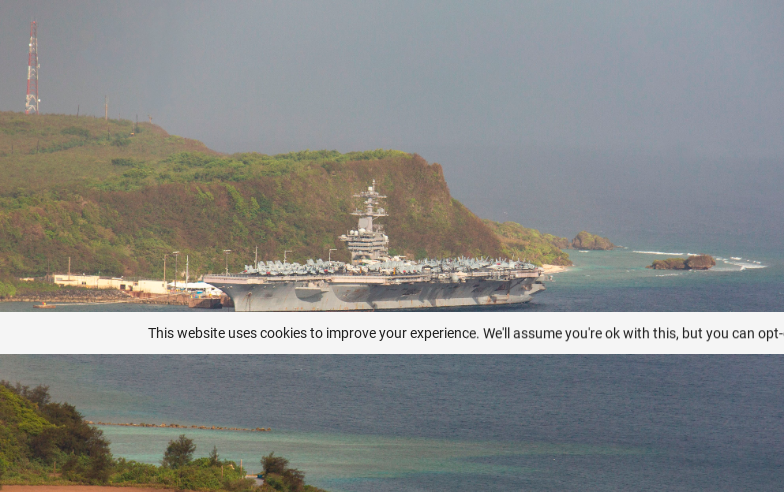Use a single word or phrase to answer this question: 
Why was the USS Theodore Roosevelt docked for several weeks?

Coronavirus outbreak onboard